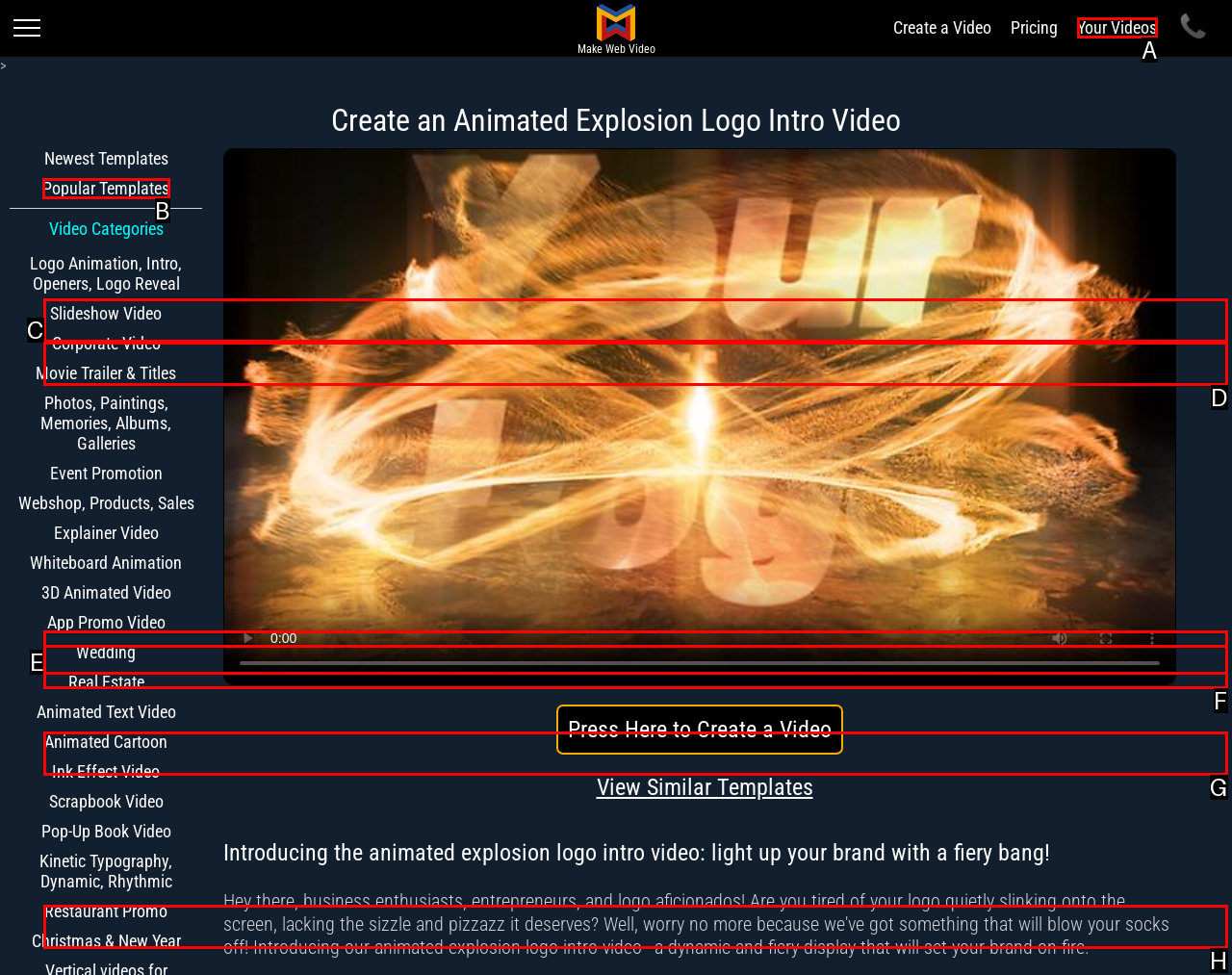Given the description: App Promo Video, select the HTML element that matches it best. Reply with the letter of the chosen option directly.

G